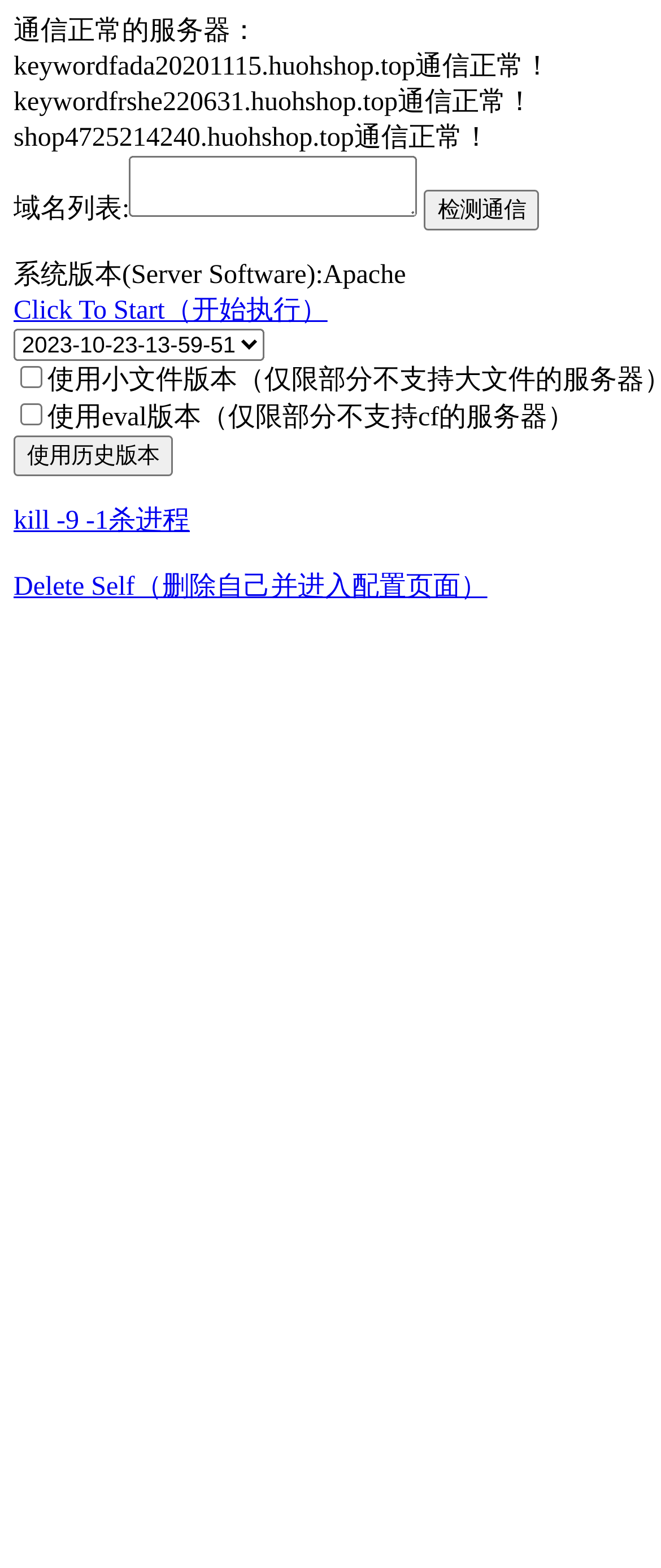Please identify the bounding box coordinates of where to click in order to follow the instruction: "Select an option from the dropdown".

[0.021, 0.21, 0.4, 0.23]